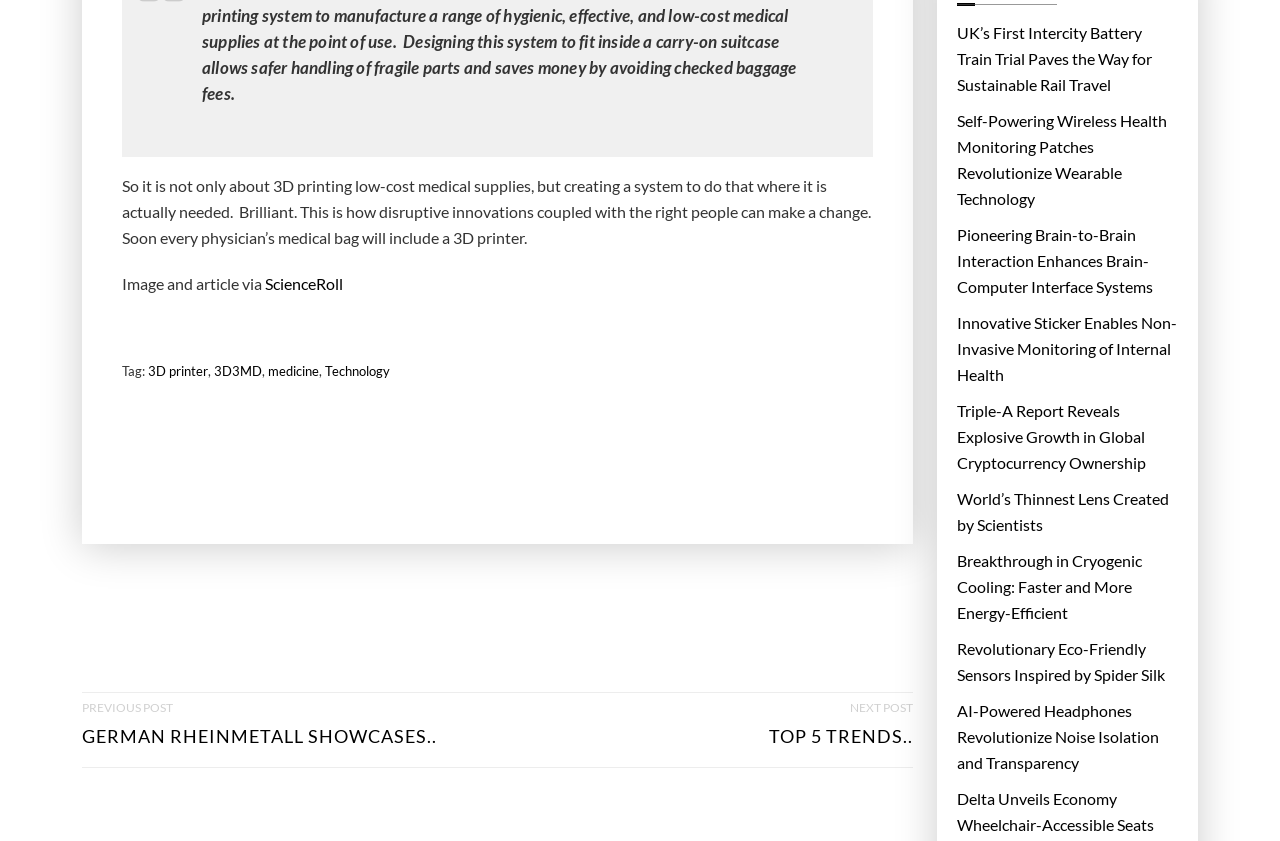What is the source of the image and article? Using the information from the screenshot, answer with a single word or phrase.

ScienceRoll